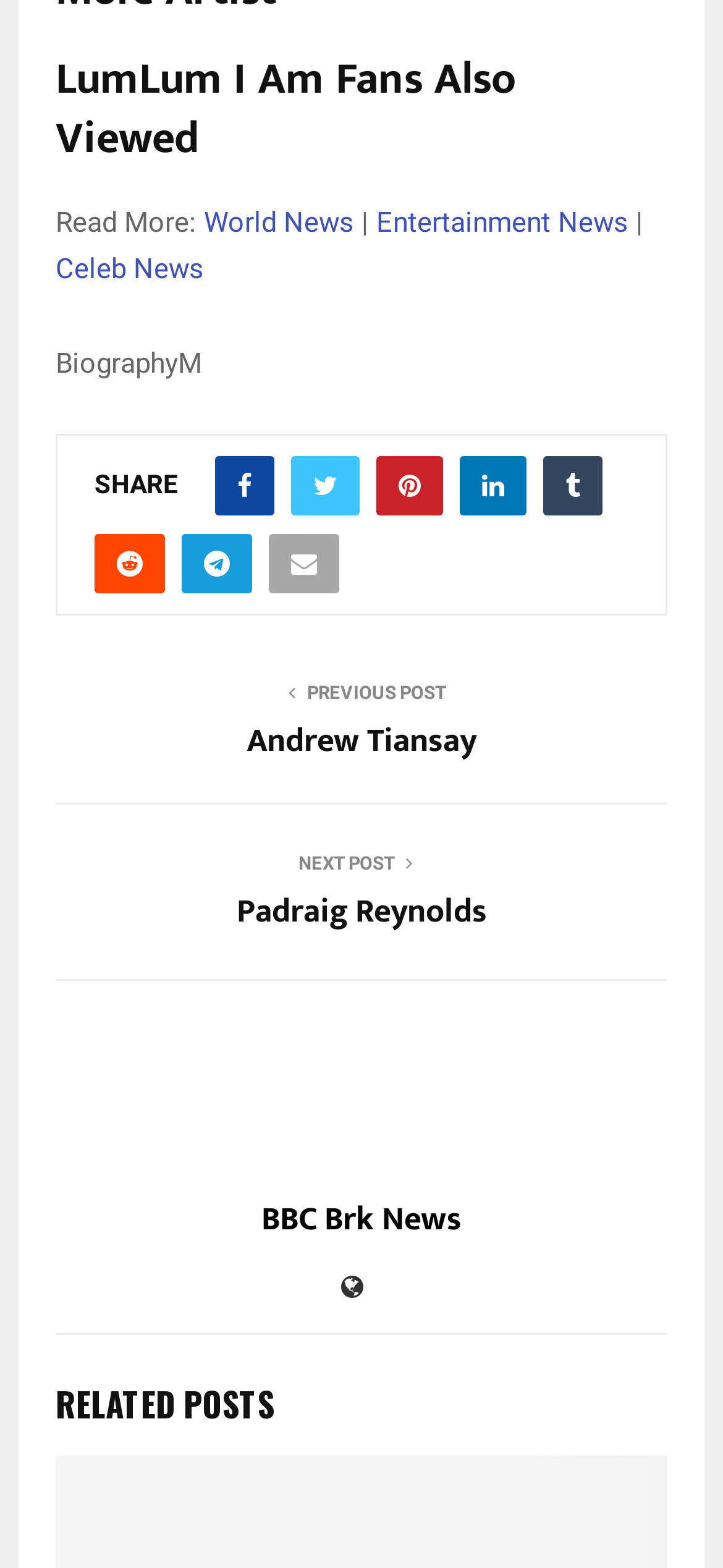Please locate the bounding box coordinates of the element that should be clicked to achieve the given instruction: "Read more about World News".

[0.282, 0.131, 0.49, 0.152]